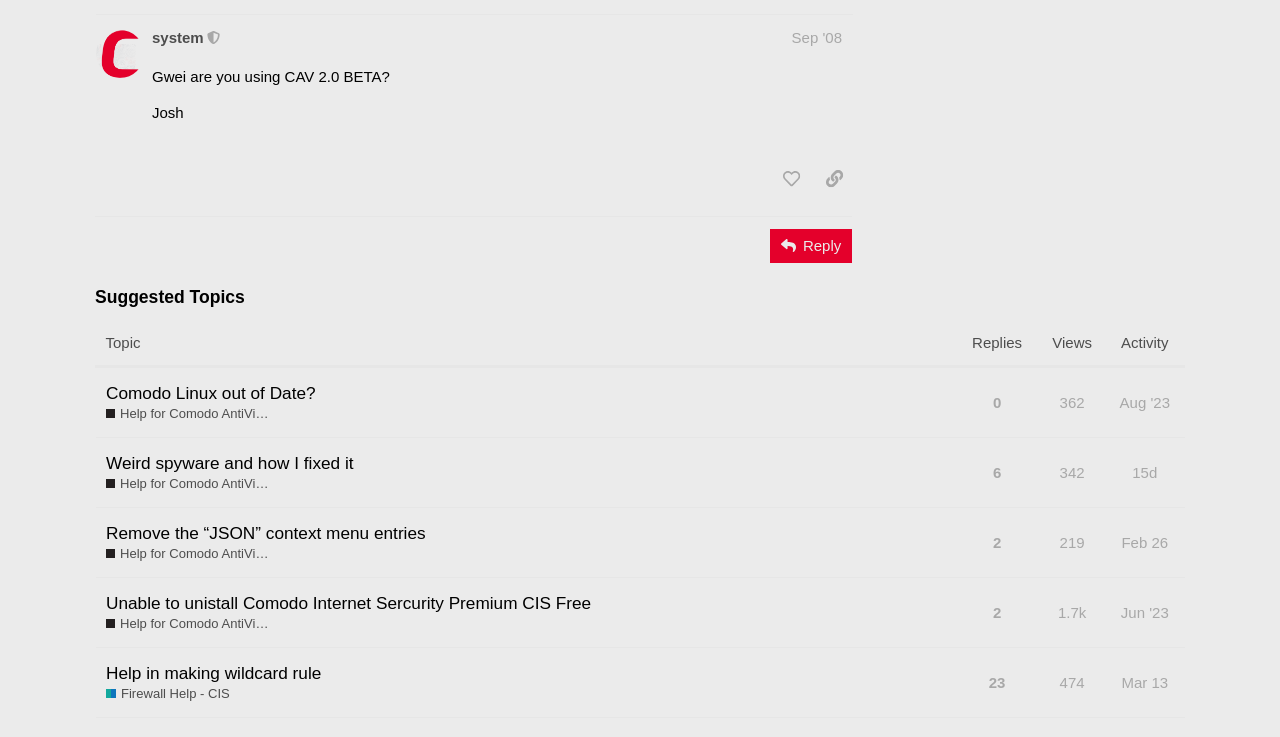From the element description: "Twitter", extract the bounding box coordinates of the UI element. The coordinates should be expressed as four float numbers between 0 and 1, in the order [left, top, right, bottom].

None